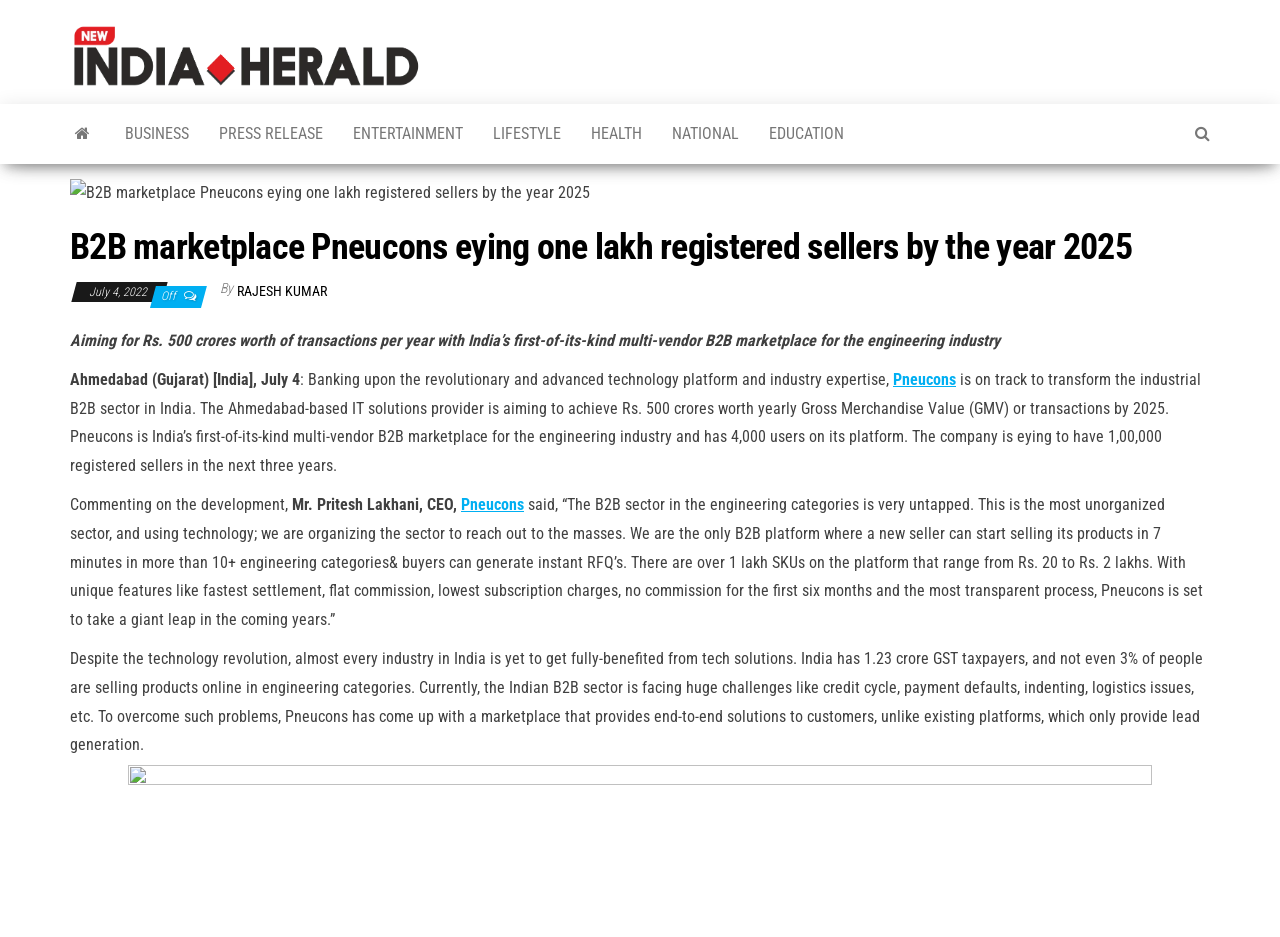Can you find the bounding box coordinates for the element that needs to be clicked to execute this instruction: "Click on the 'New India Herald' link"? The coordinates should be given as four float numbers between 0 and 1, i.e., [left, top, right, bottom].

[0.055, 0.049, 0.328, 0.069]